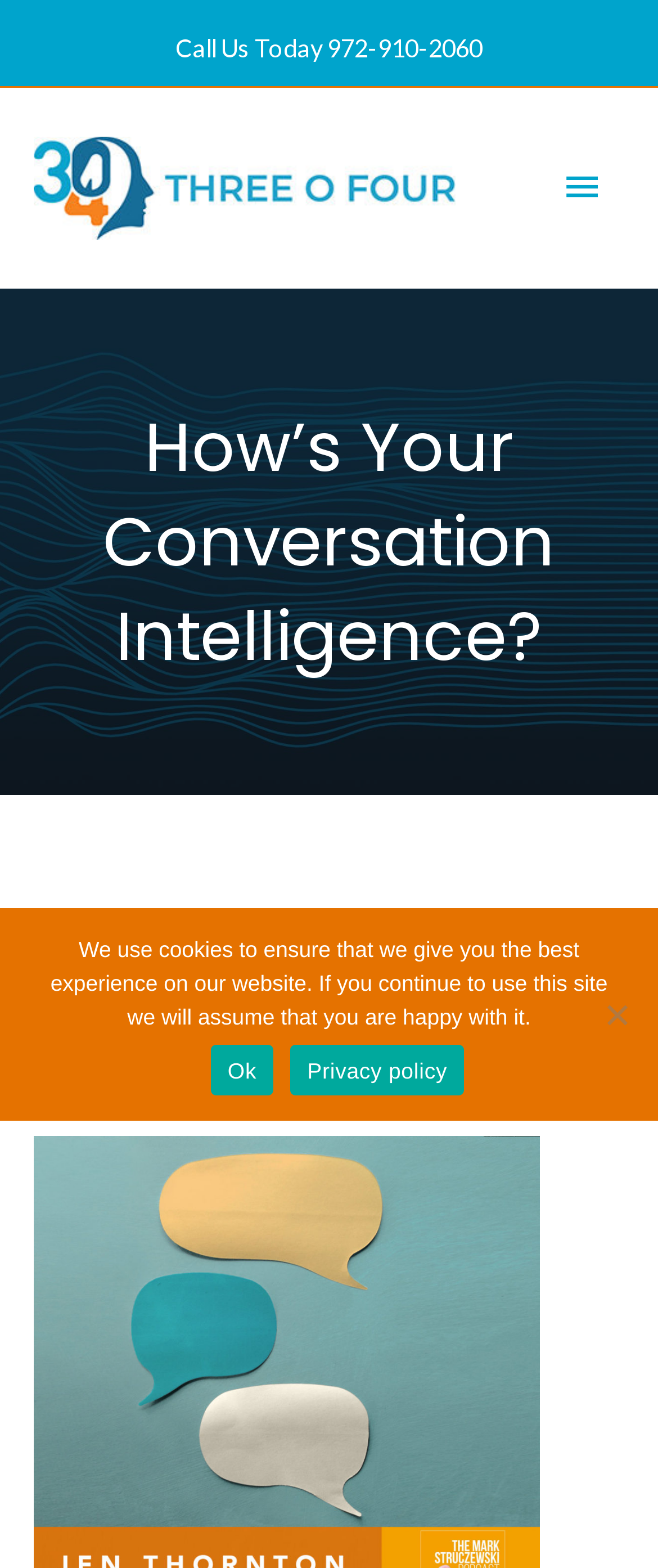What is the phone number to call?
Using the image as a reference, give a one-word or short phrase answer.

972-910-2060